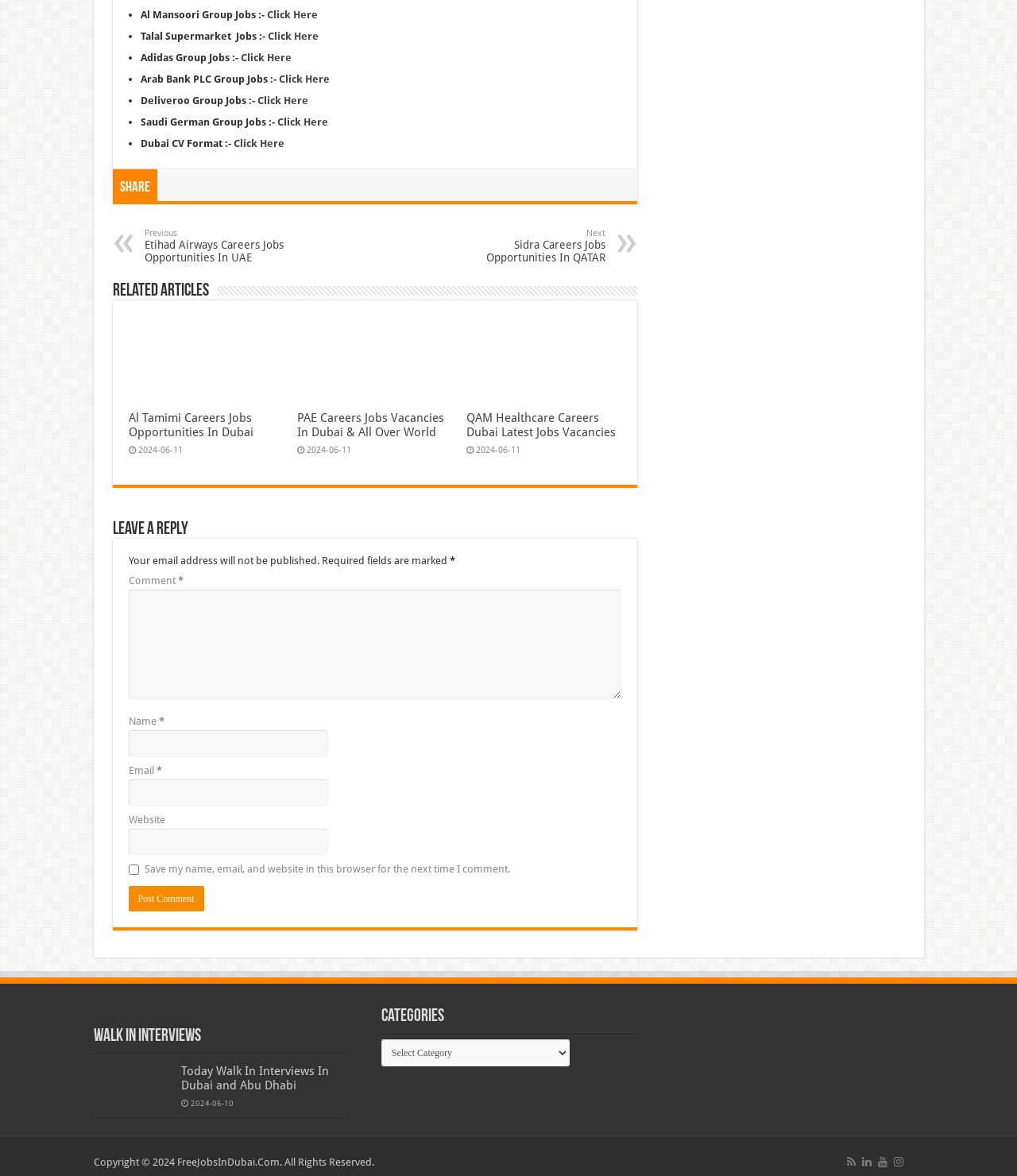Respond to the question below with a single word or phrase:
What is the category of the 'Walk In Interviews' section?

Job interviews